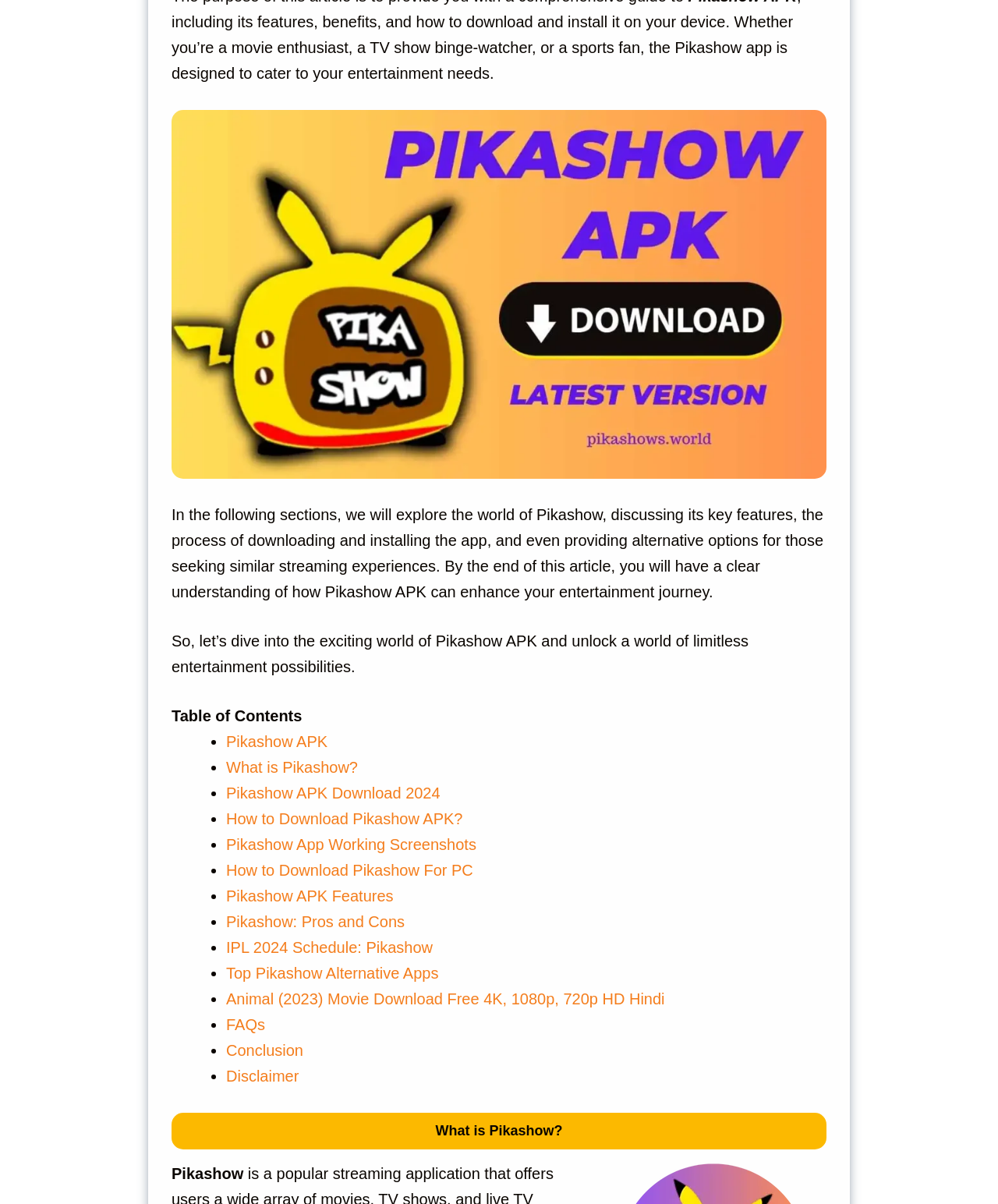Provide your answer in one word or a succinct phrase for the question: 
What is the format of the IPL 2024 schedule mentioned in the article?

Pikashow